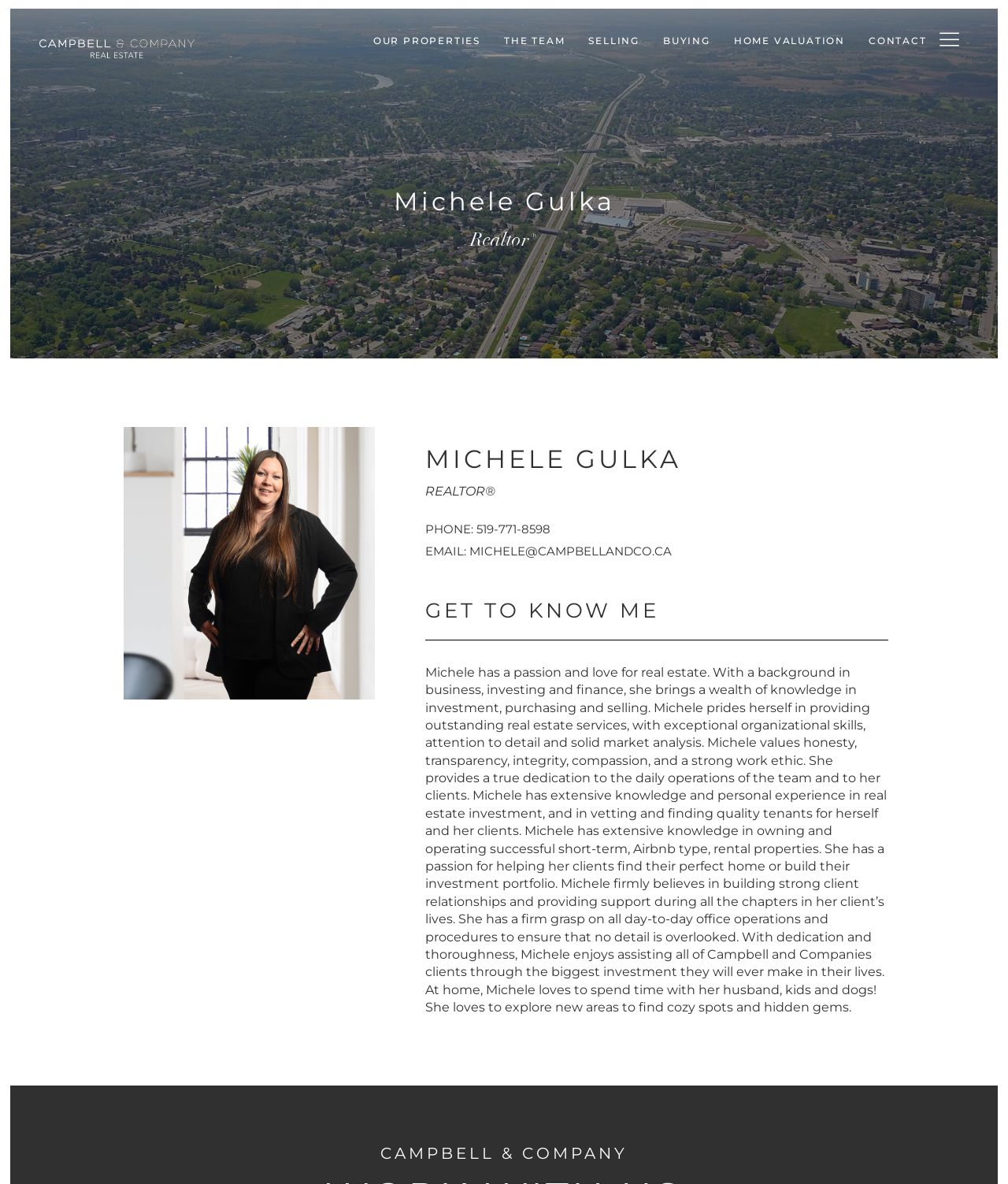What is the name of the real estate company? Please answer the question using a single word or phrase based on the image.

Campbell & Company